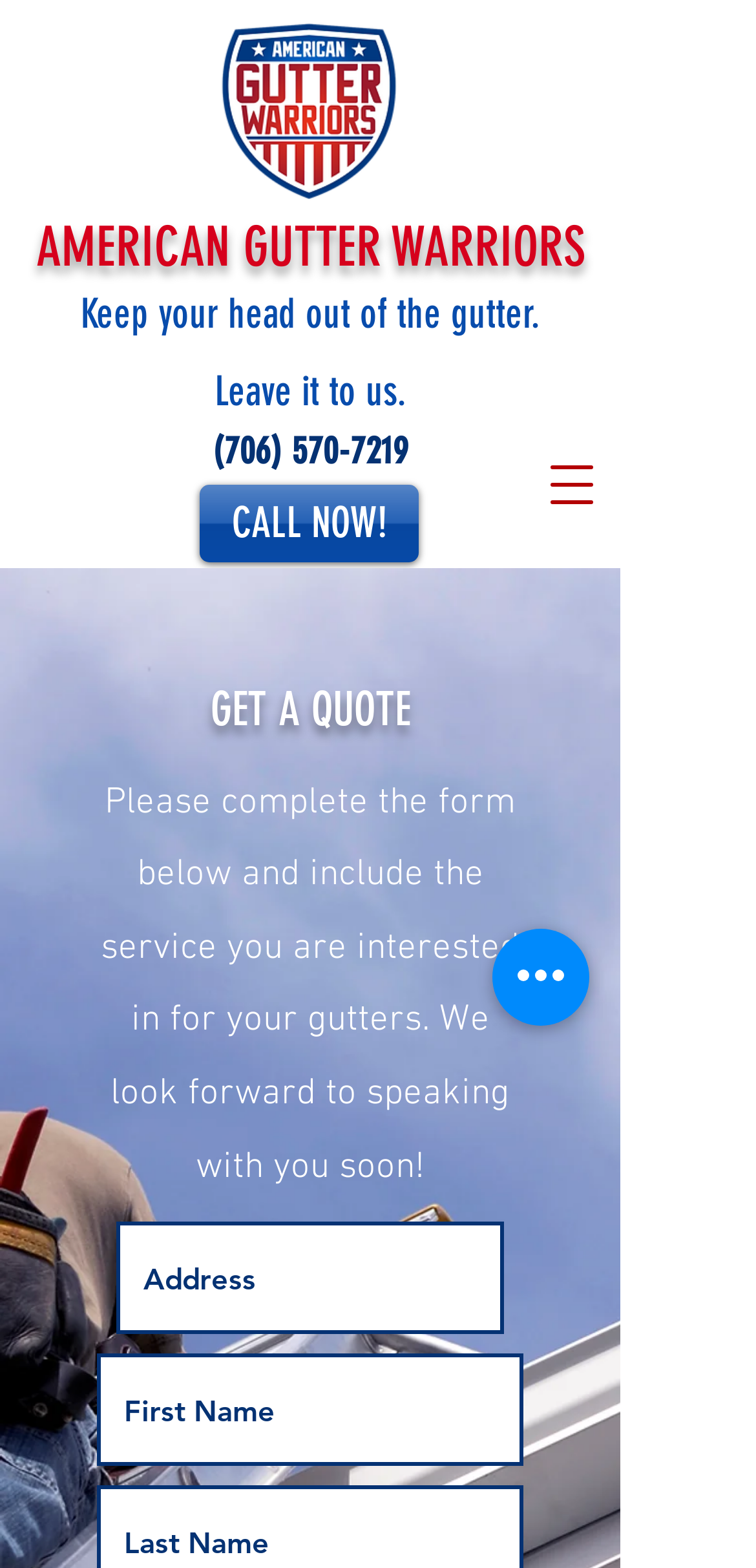What is the purpose of the form?
Provide an in-depth answer to the question, covering all aspects.

I inferred the purpose of the form by reading the heading 'GET A QUOTE' and the static text 'Please complete the form below and include the service you are interested in for your gutters.' which suggests that the form is used to request a quote for gutter services.